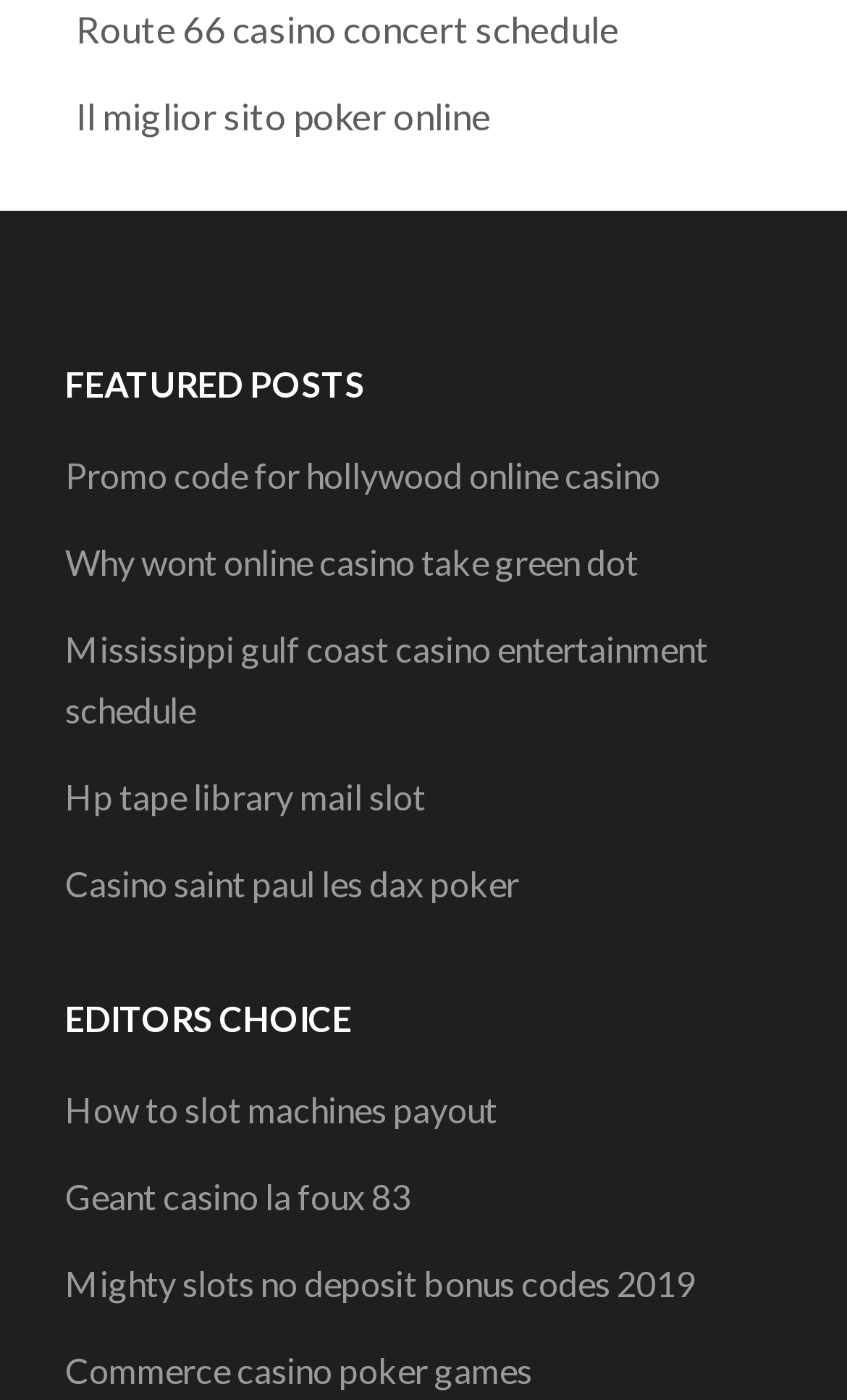Determine the bounding box coordinates of the UI element that matches the following description: "Commerce casino poker games". The coordinates should be four float numbers between 0 and 1 in the format [left, top, right, bottom].

[0.077, 0.964, 0.628, 0.993]